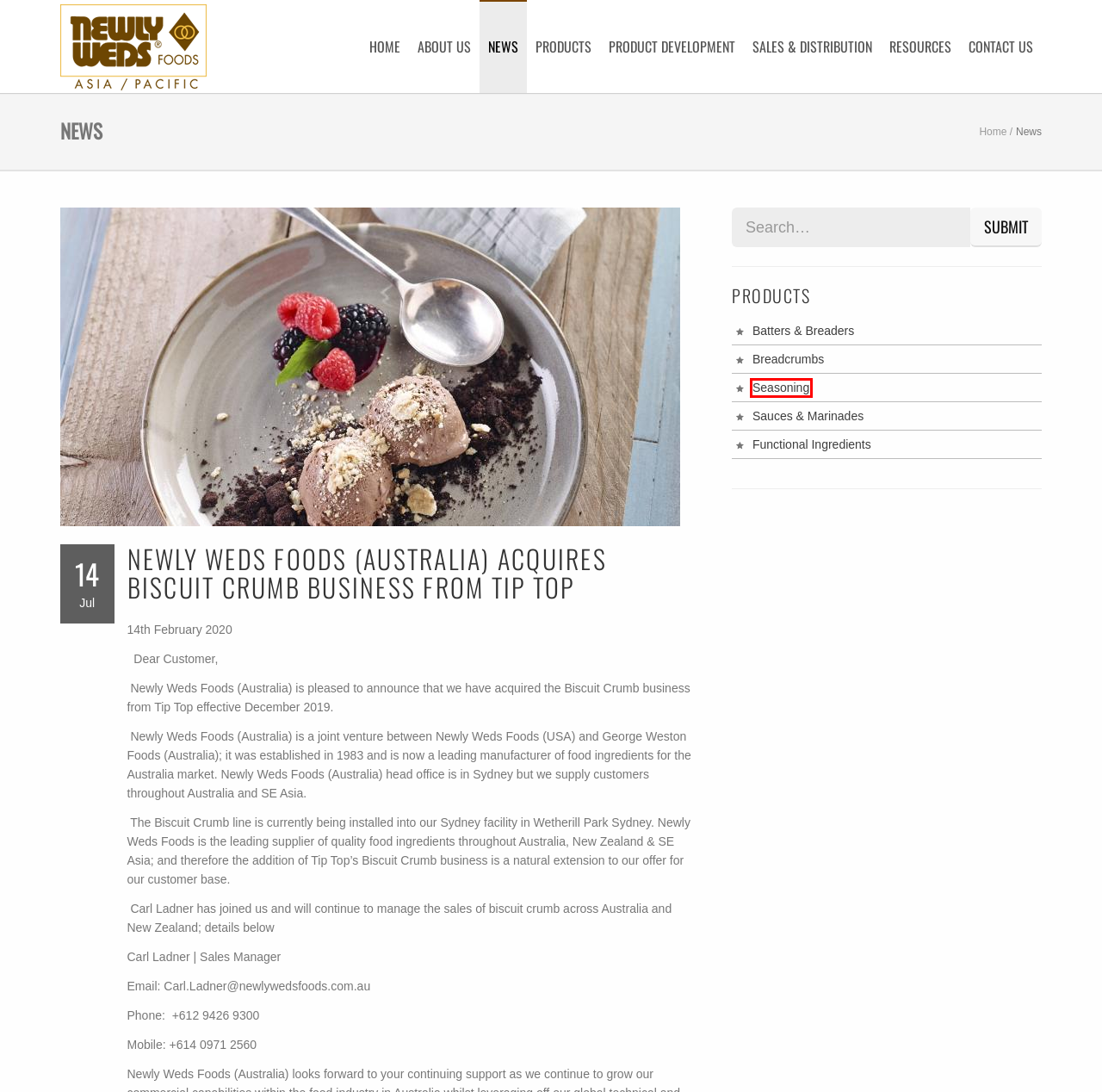Examine the screenshot of a webpage featuring a red bounding box and identify the best matching webpage description for the new page that results from clicking the element within the box. Here are the options:
A. Seasoning - Newly Weds Foods
B. Breadcrumbs - Newly Weds Foods
C. Product Development - Newly Weds Foods
D. Sauces & Marinades - Newly Weds Foods
E. Contact Us - Newly Weds Foods
F. Home - Newly Weds Foods
G. Functional Ingredients - Newly Weds Foods
H. About Us - Newly Weds Foods

A